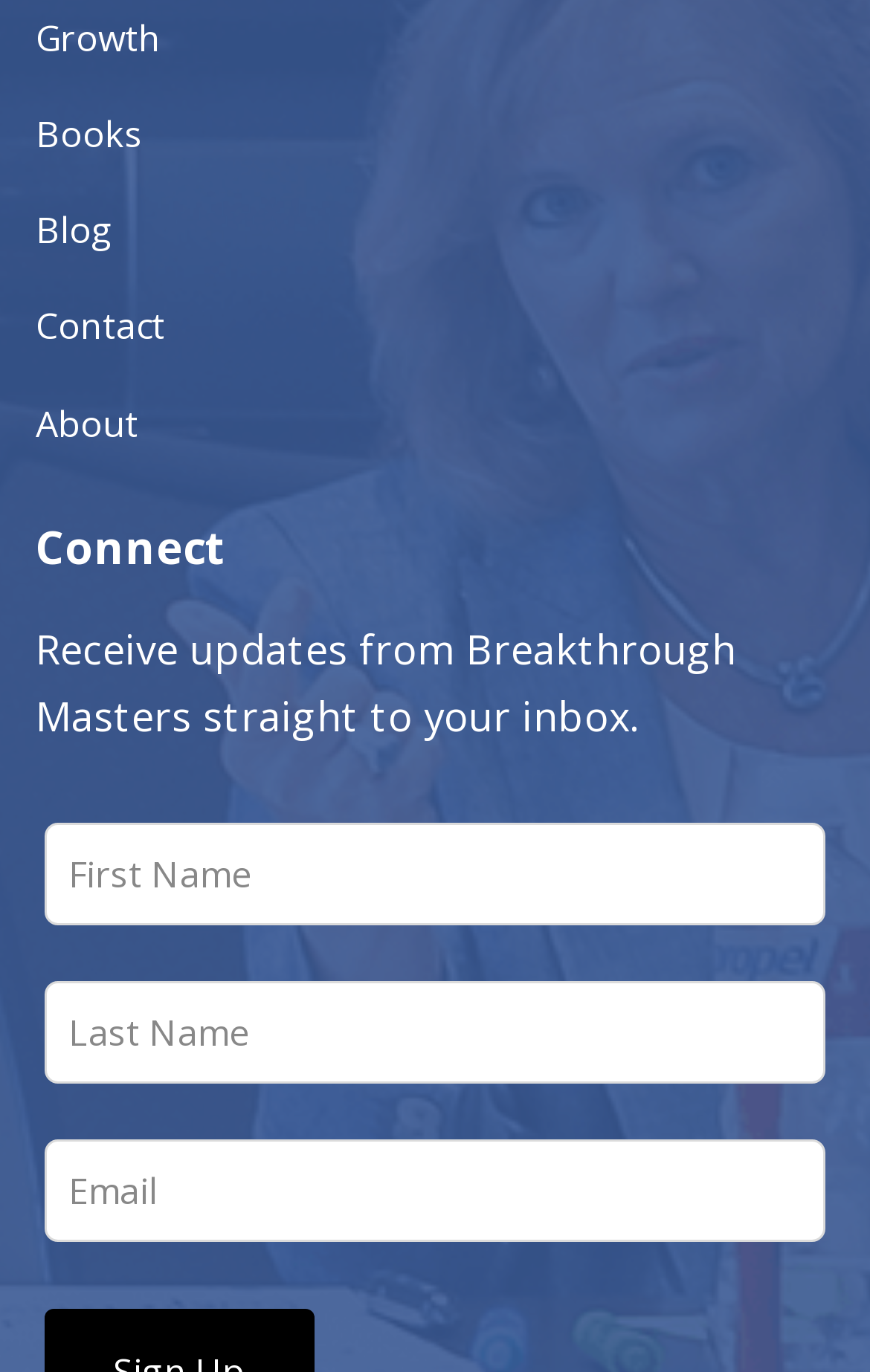Pinpoint the bounding box coordinates of the clickable area needed to execute the instruction: "Enter First Name". The coordinates should be specified as four float numbers between 0 and 1, i.e., [left, top, right, bottom].

[0.05, 0.6, 0.95, 0.674]